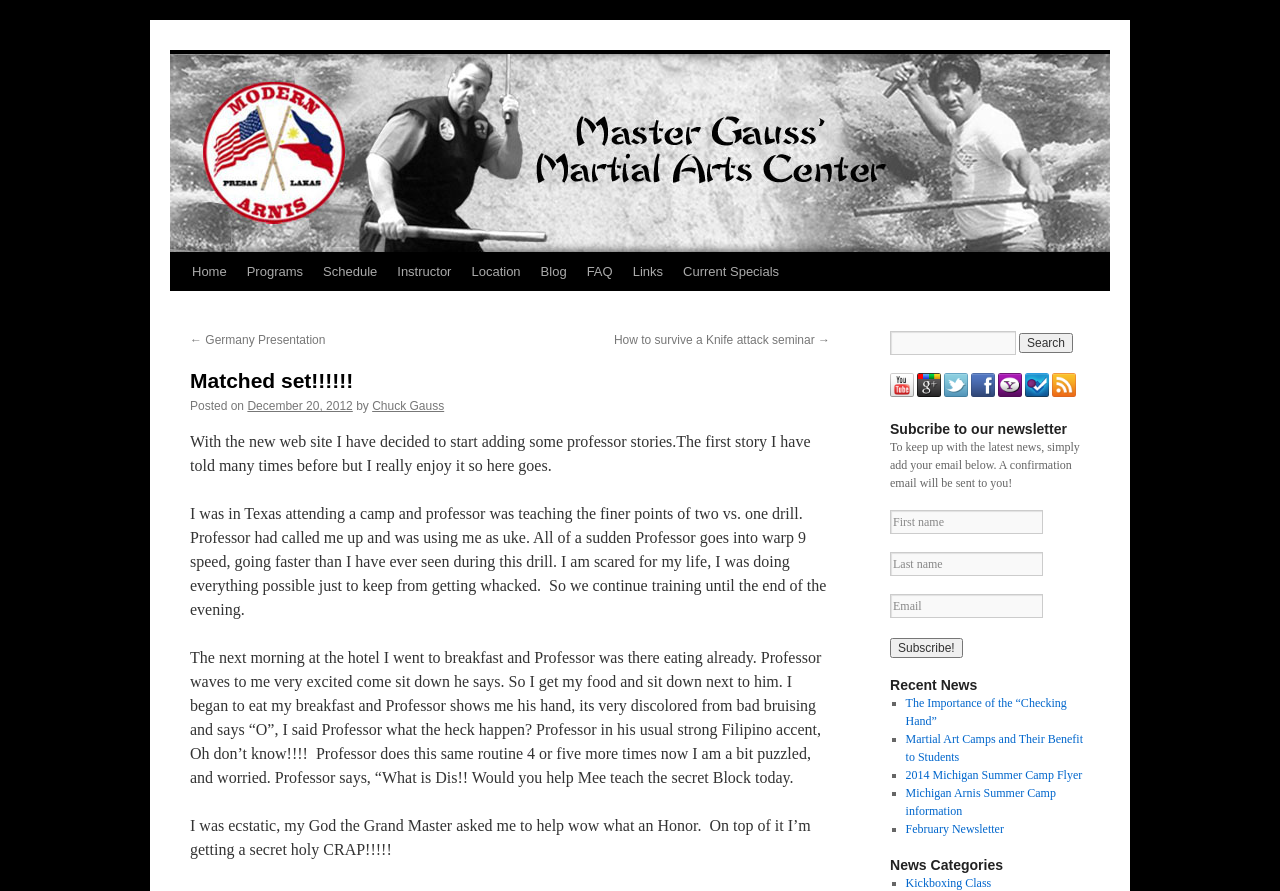Please find the bounding box coordinates of the element that you should click to achieve the following instruction: "Read the 'The Importance of the “Checking Hand”' news". The coordinates should be presented as four float numbers between 0 and 1: [left, top, right, bottom].

[0.707, 0.781, 0.833, 0.817]